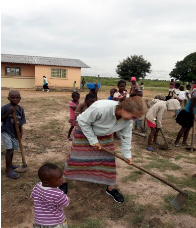Create a vivid and detailed description of the image.

In this heartwarming scene, a dedicated volunteer, Sr. Marivalda, is seen actively engaging with children in a village setting. She is focused on her task, using a hoe to help cultivate the land, embodying a spirit of community and support. Around her, several children are gathered, witnessing the effort and enthusiasm she brings to this work. A young child stands close by, curiously watching her actions, highlighting the connection being fostered between the volunteer and the local youth. The background features a modest building and other individuals participating in similar activities, capturing the essence of collaboration and care within the community. This image beautifully reflects the commitment to improving the lives of those in the area through hands-on involvement and shared labor.